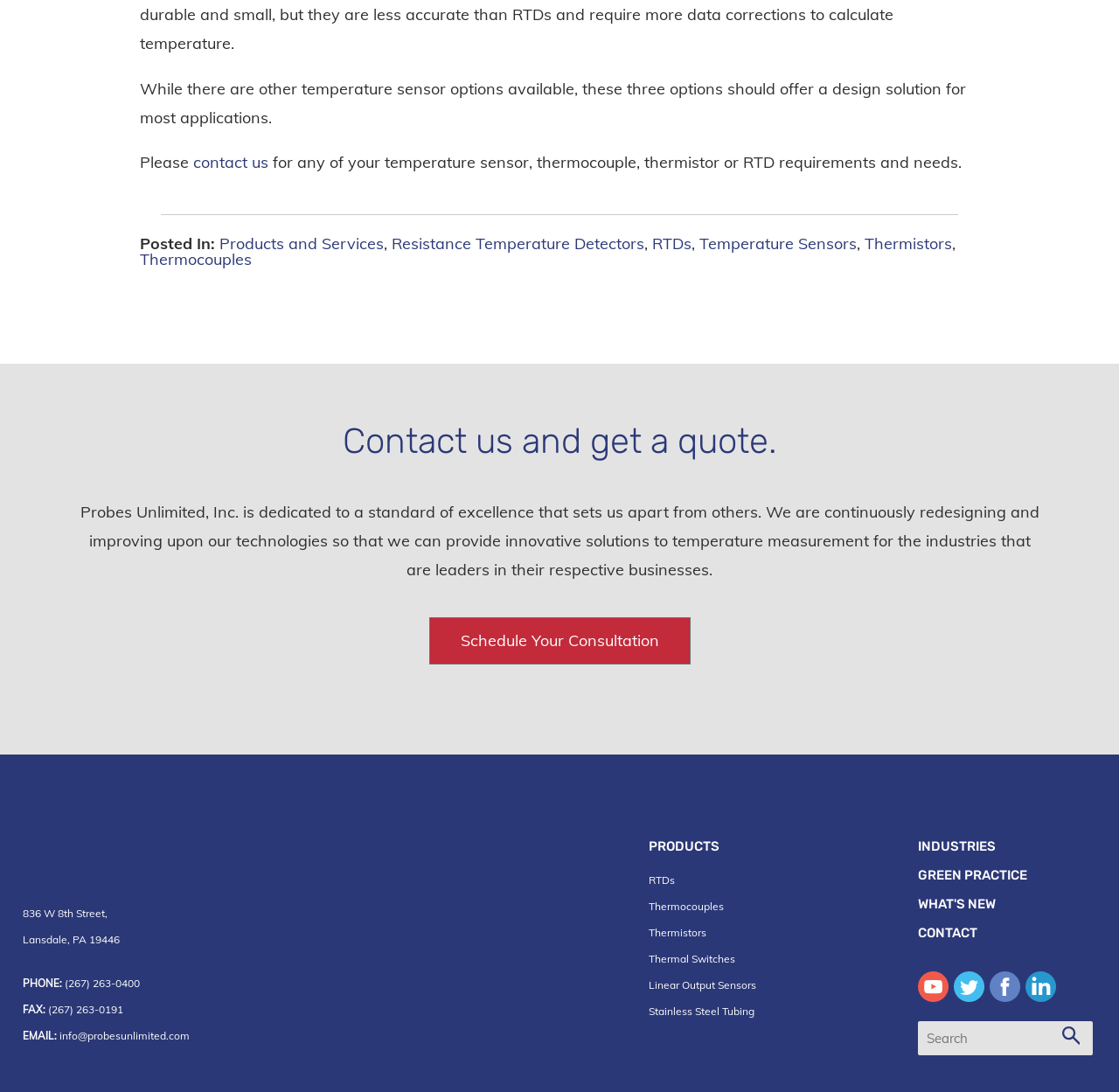Please identify the bounding box coordinates of the element I should click to complete this instruction: 'search'. The coordinates should be given as four float numbers between 0 and 1, like this: [left, top, right, bottom].

[0.82, 0.935, 0.976, 0.966]